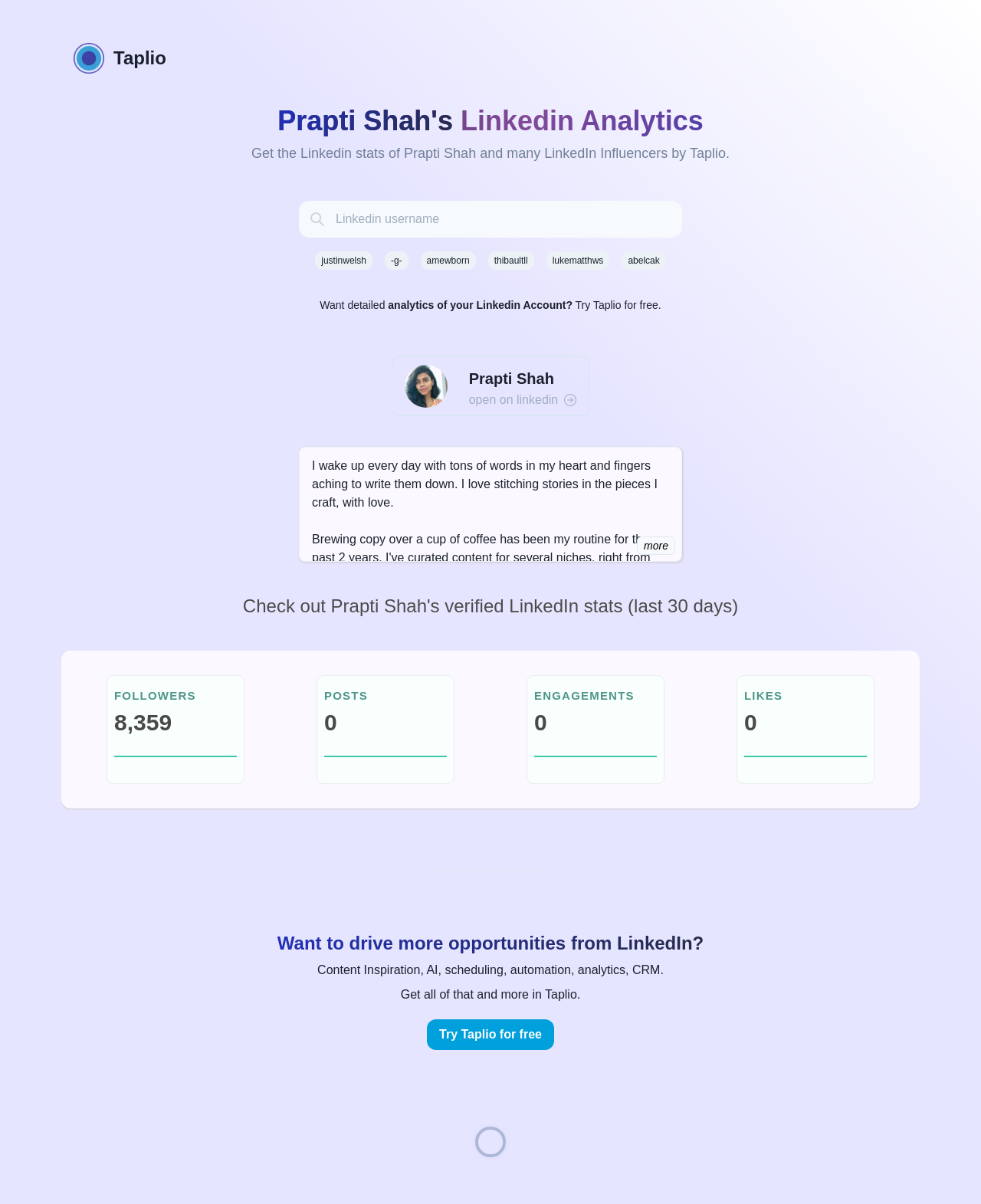What is the name of the company providing LinkedIn analytics?
Using the visual information, respond with a single word or phrase.

Taplio